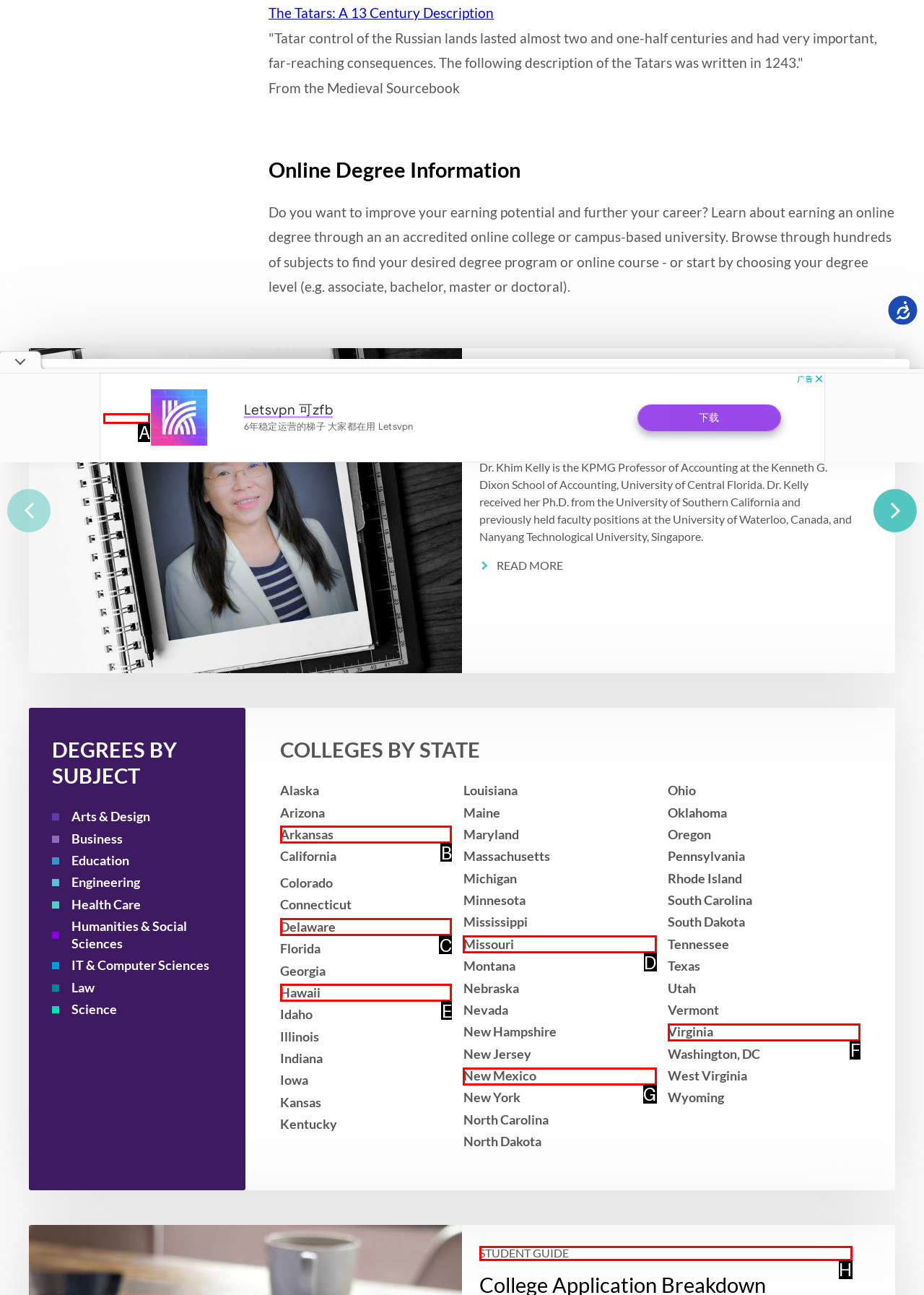Choose the letter that best represents the description: Preferences. Provide the letter as your response.

A